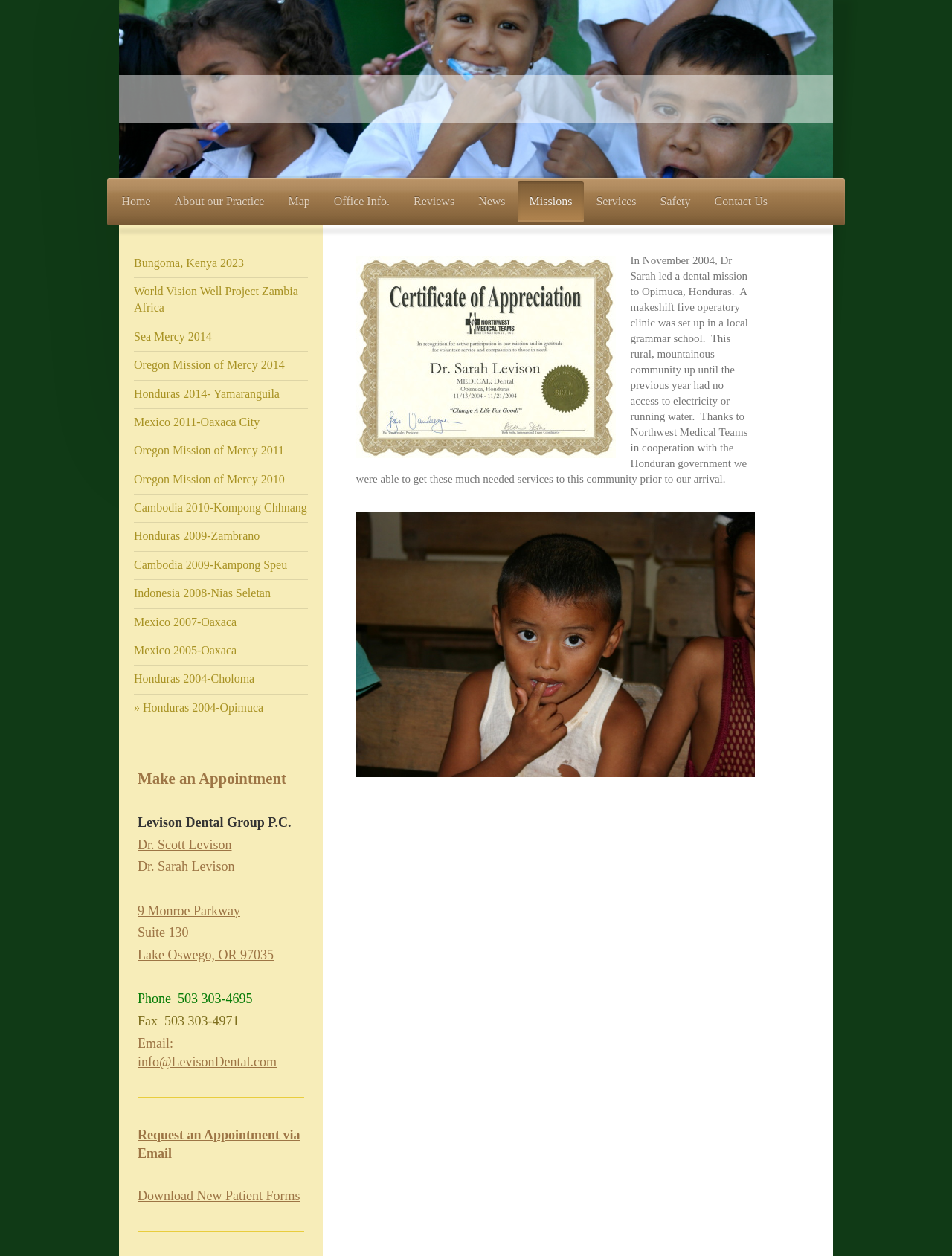Show the bounding box coordinates of the element that should be clicked to complete the task: "Contact Dr. Sarah Levison".

[0.145, 0.684, 0.246, 0.696]